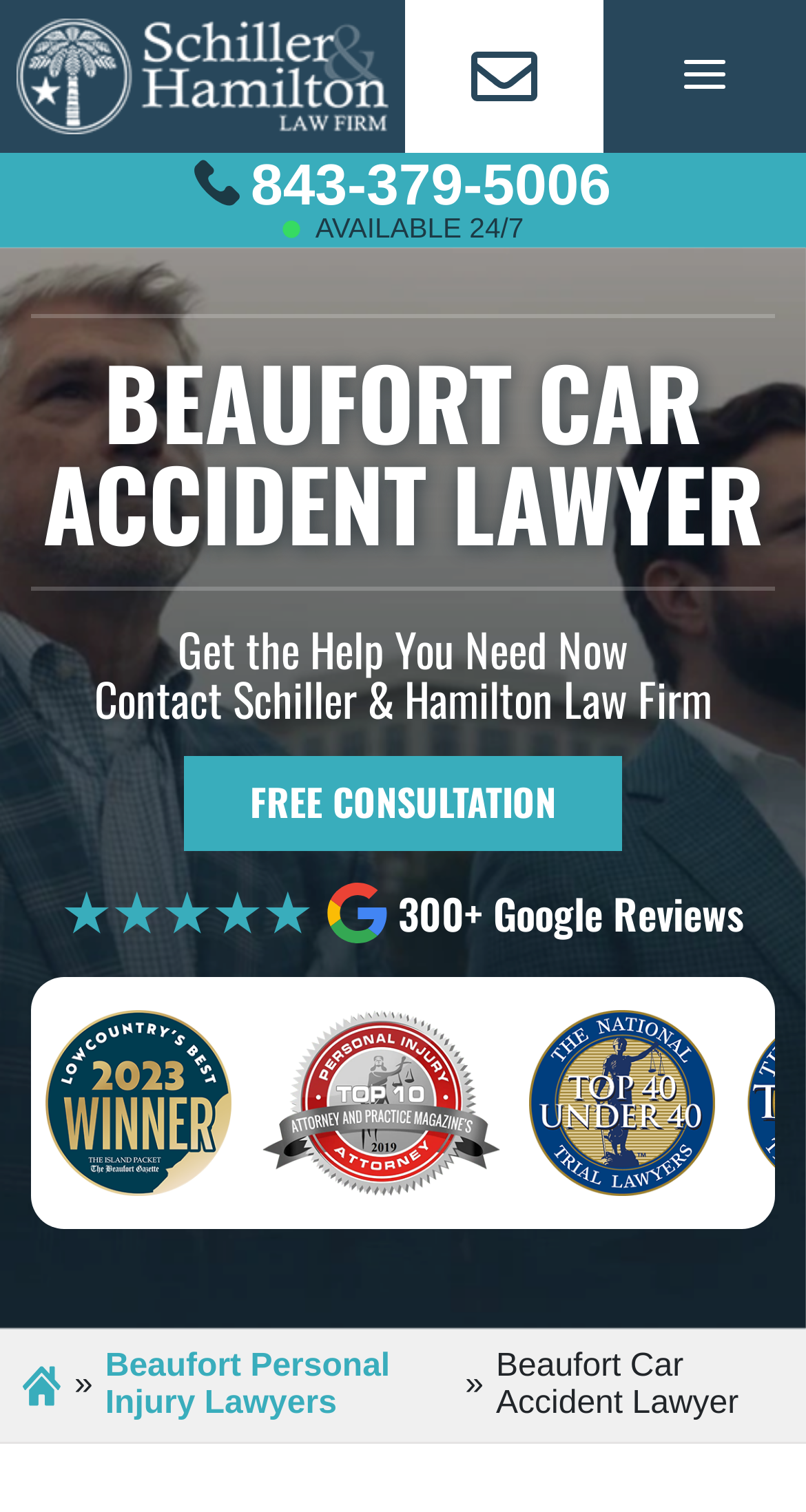What is the rating shown on the webpage?
Answer the question with detailed information derived from the image.

I found the rating by looking at the StaticText element with the text '★★★★★' located in the middle of the webpage, which is likely a review or rating section.